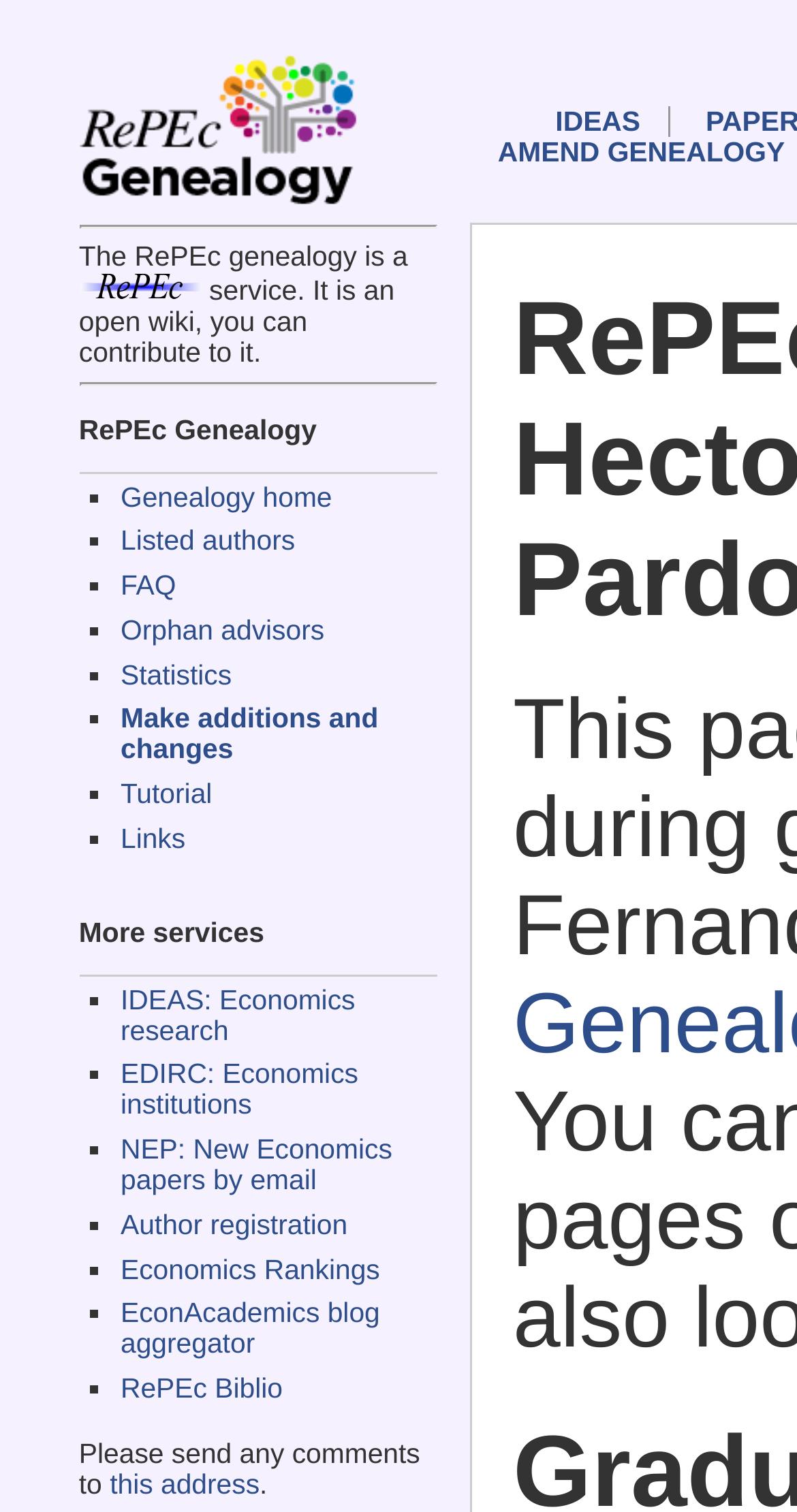Please identify the bounding box coordinates for the region that you need to click to follow this instruction: "Explore IDEAS: Economics research".

[0.151, 0.651, 0.446, 0.691]